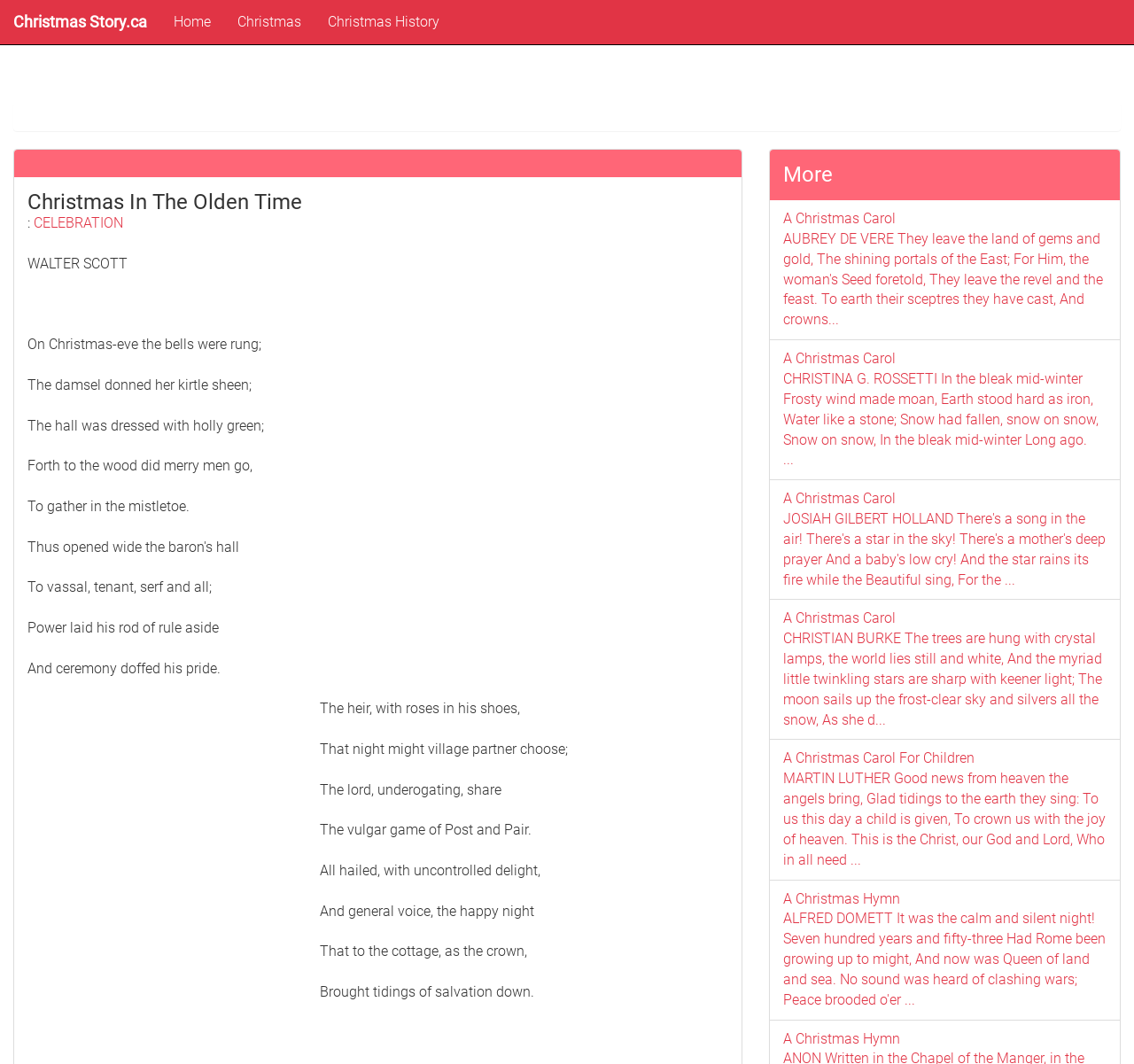Analyze and describe the webpage in a detailed narrative.

This webpage is about Christmas stories and poems. At the top, there are four links: "Christmas Story.ca", "Home", "Christmas", and "Christmas History". Below these links, there is a heading "Christmas In The Olden Time" followed by a colon and a link "CELEBRATION". 

On the left side of the page, there is a poem by WALTER SCOTT, which starts with "On Christmas-eve the bells were rung;" and continues with several stanzas. The poem is positioned from the top to the bottom of the left side of the page.

On the right side of the page, there are five links to different Christmas carols, each with a brief excerpt from the poem. These links are stacked vertically, with the first one starting from the middle of the page and the last one ending at the bottom of the page. The carols are by various authors, including AUBREY DE VERE, CHRISTINA G. ROSSETTI, JOSIAH GILBERT HOLLAND, CHRISTIAN BURKE, and MARTIN LUTHER. 

At the very bottom of the page, there is a heading "More" followed by another set of links to Christmas carols, including one by ALFRED DOMETT.